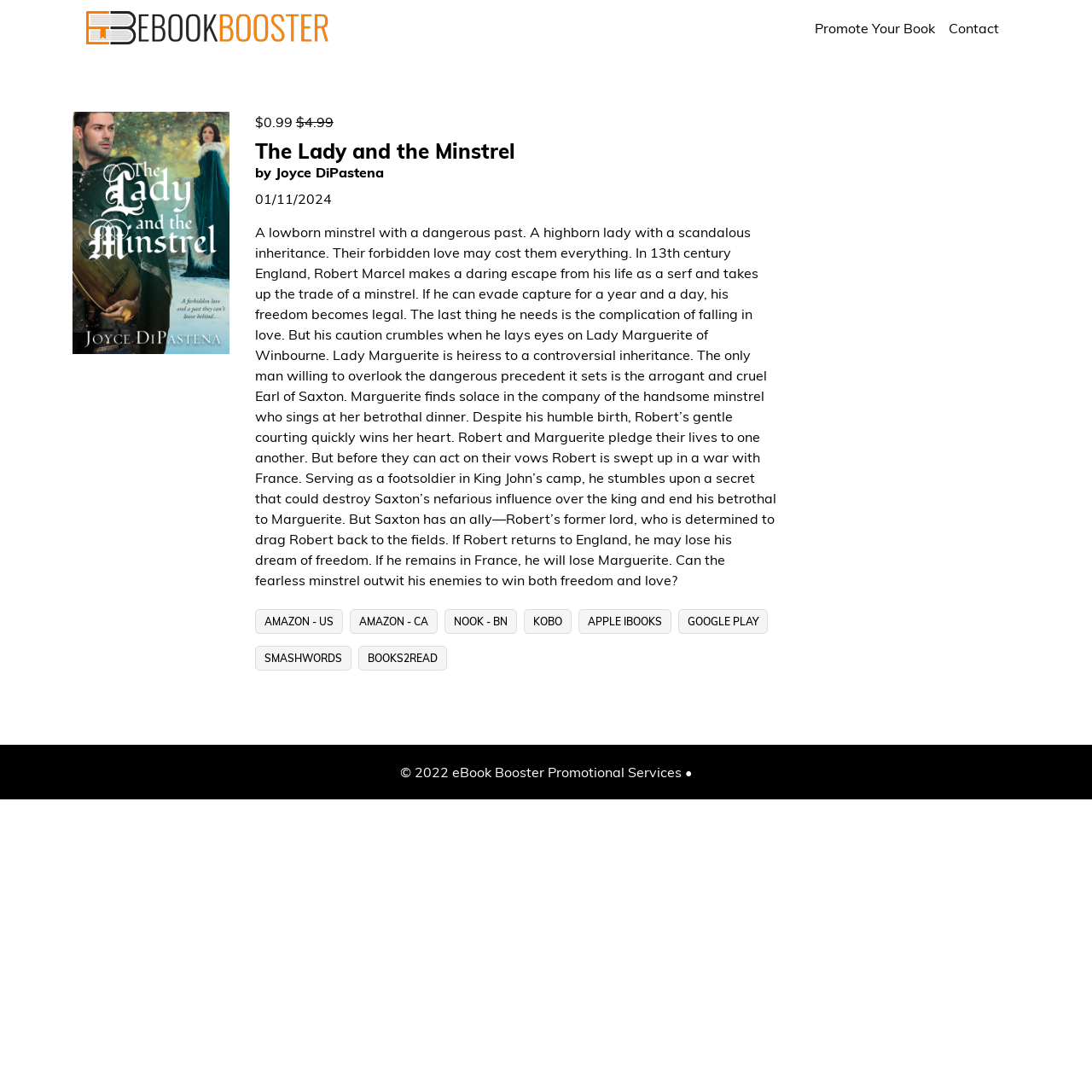Identify the bounding box coordinates necessary to click and complete the given instruction: "Promote your book".

[0.74, 0.01, 0.862, 0.041]